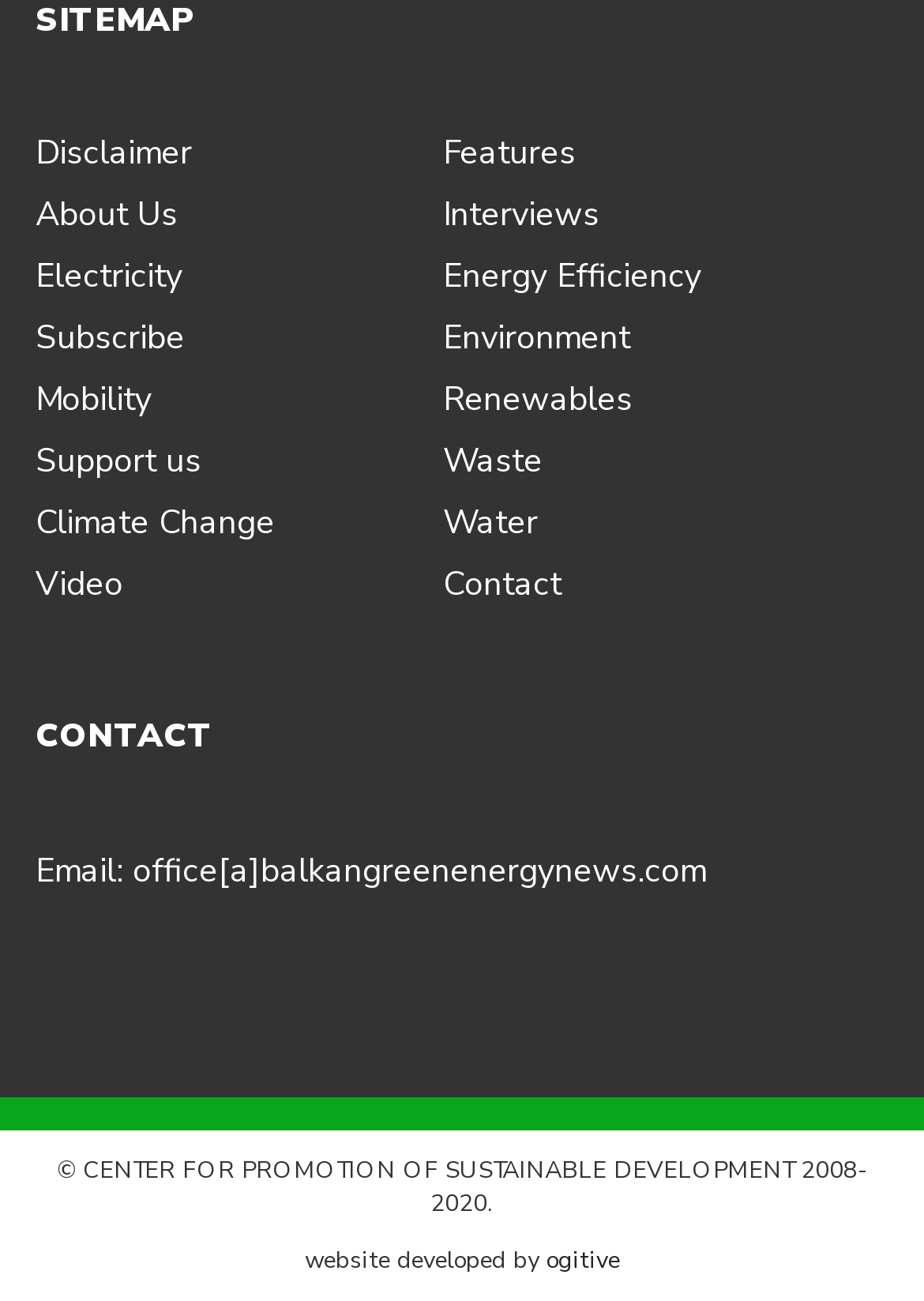How many links are in the top menu?
Please answer the question as detailed as possible based on the image.

I counted the number of links in the top menu by looking at the links 'Disclaimer', 'Features', 'About Us', 'Interviews', 'Electricity', 'Energy Efficiency', 'Subscribe', 'Environment', 'Mobility', 'Renewables', 'Support us', 'Waste', 'Climate Change', and 'Water'.